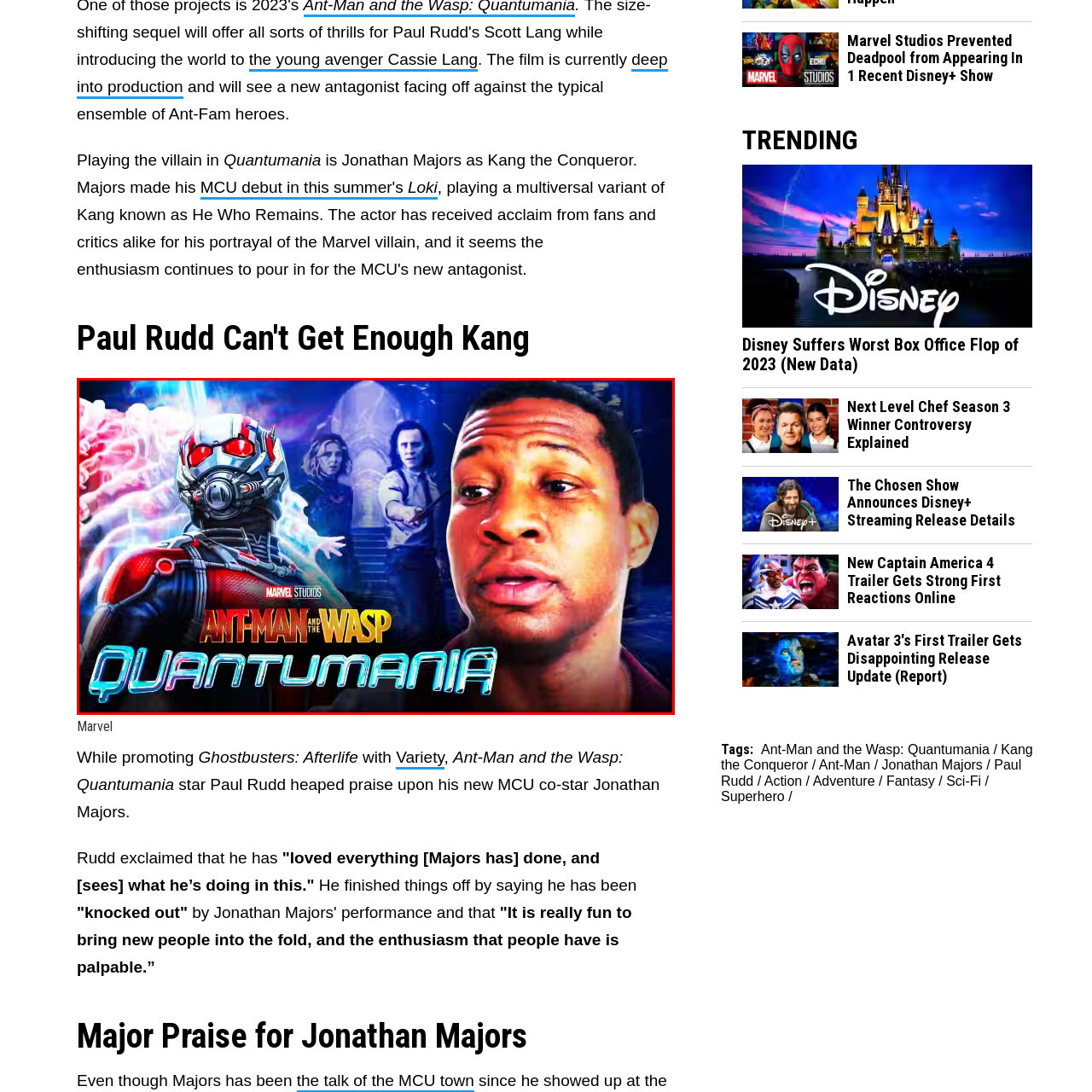Generate a comprehensive caption for the image section marked by the red box.

In this striking image from "Ant-Man and the Wasp: Quantumania," we see a dynamic composition featuring key characters from the Marvel Cinematic Universe. The foreground showcases Ant-Man, depicted in his iconic red and black suit, emblematic of his superhero persona. To his right, we can spot the formidable Jonathan Majors as the villain Kang the Conqueror, known for his complex background and time-manipulating abilities. The backdrop hints at the film's universe, enriched with technological and fantastical elements, creating an atmosphere of adventure and tension. The title "Quantumania" is emblazoned prominently at the bottom, capturing the essence of the film's exploration of quantum realms. This imagery reflects the intense interplay between heroism and villainy that defines the narrative, heightening anticipation for viewers.